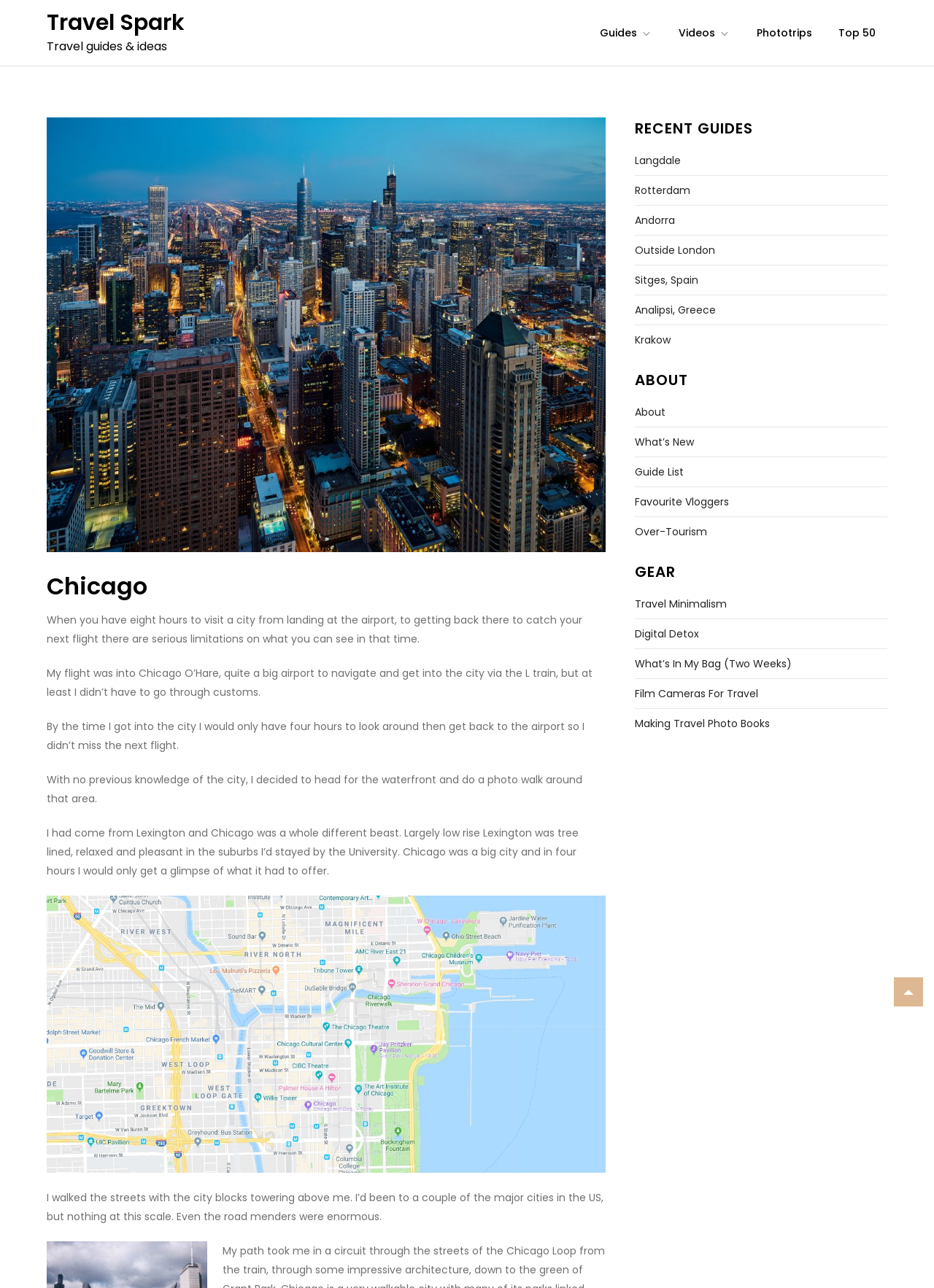What is the author's preferred method of photography?
Please answer the question with as much detail and depth as you can.

The author's preferred method of photography is using Film Cameras, which can be inferred from the link 'Film Cameras For Travel' under the heading 'GEAR'.